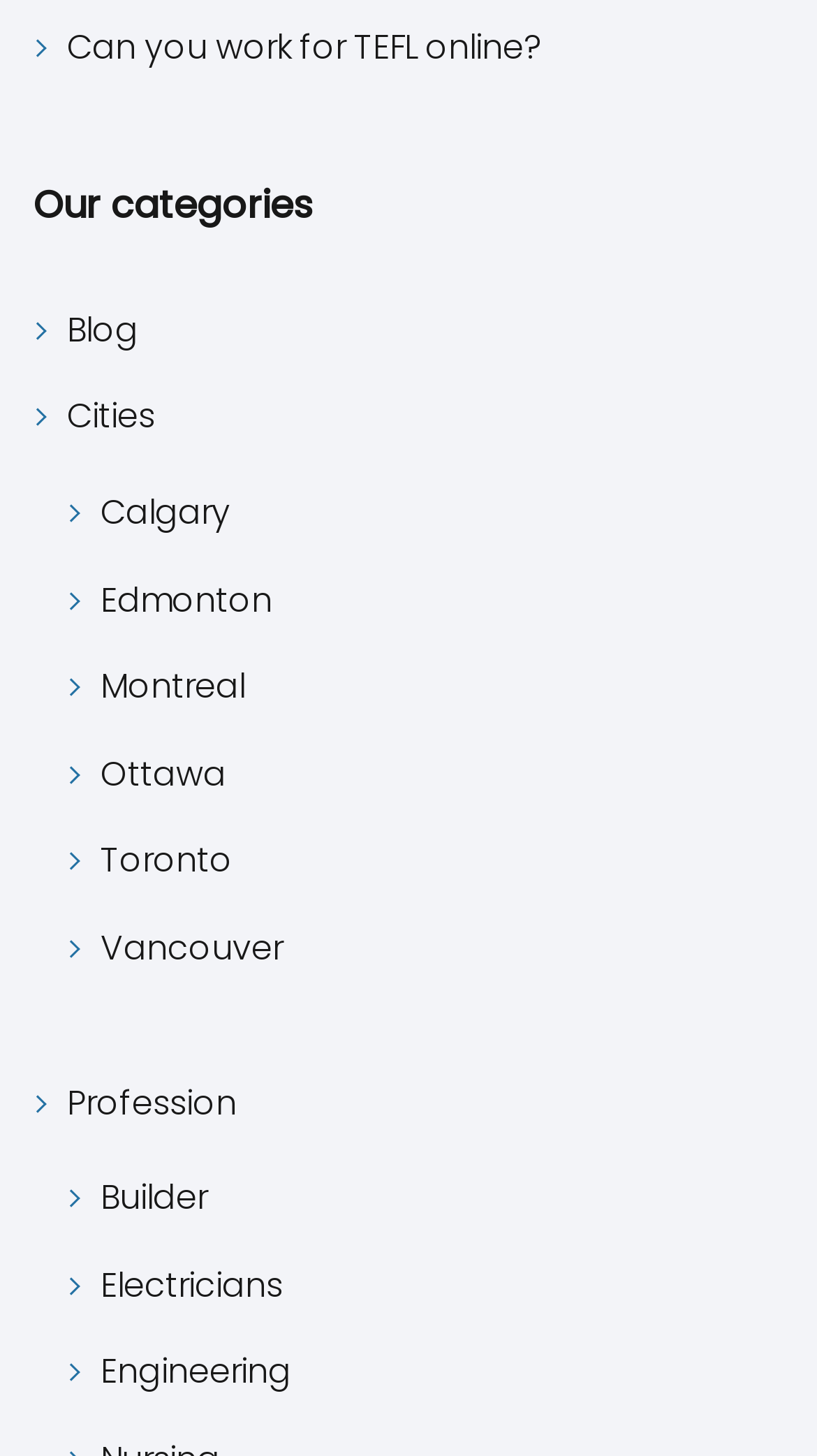Identify the bounding box coordinates of the part that should be clicked to carry out this instruction: "Click the 'See All' link".

None